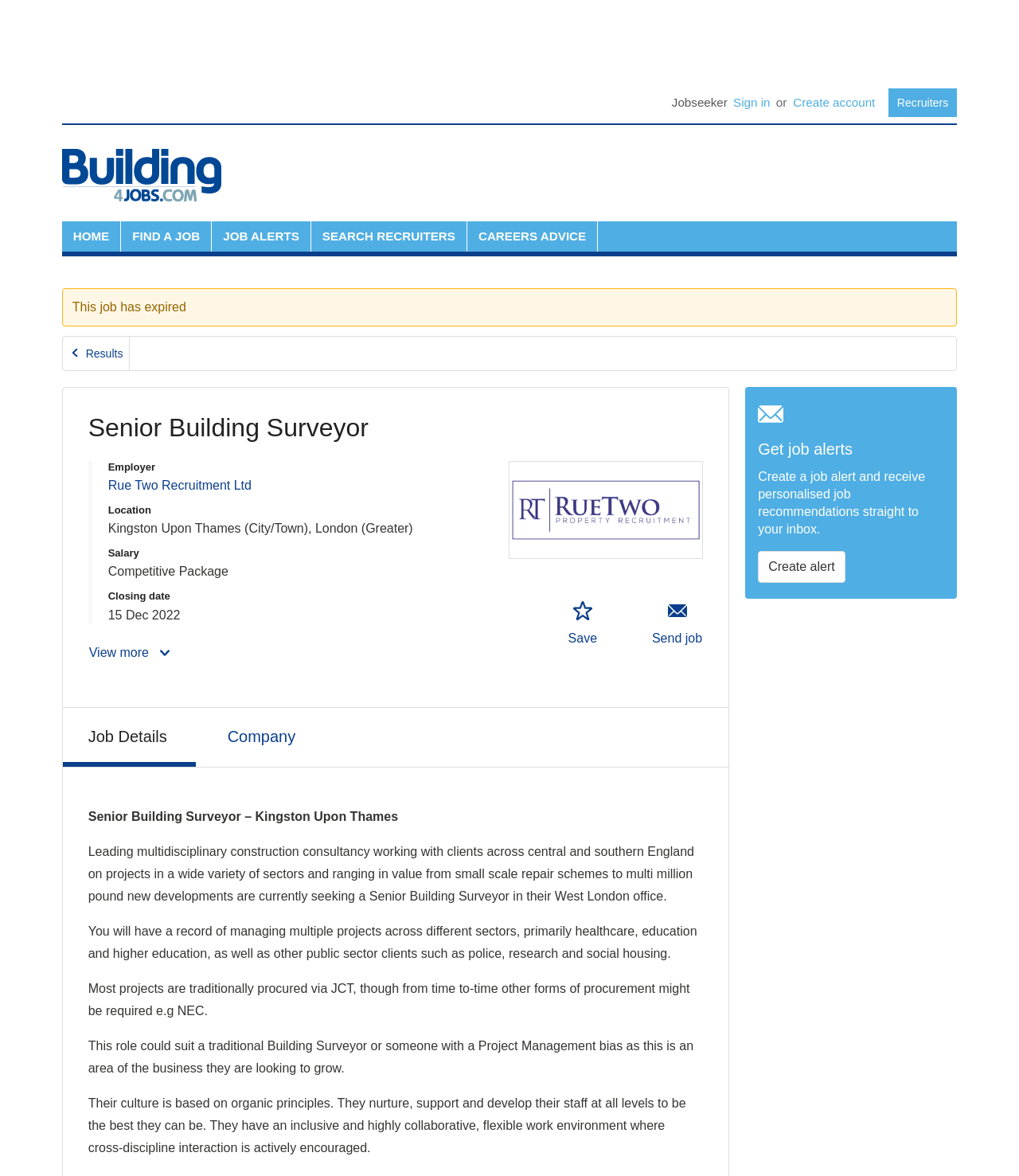What is the name of the employer?
Based on the screenshot, provide your answer in one word or phrase.

Rue Two Recruitment Ltd